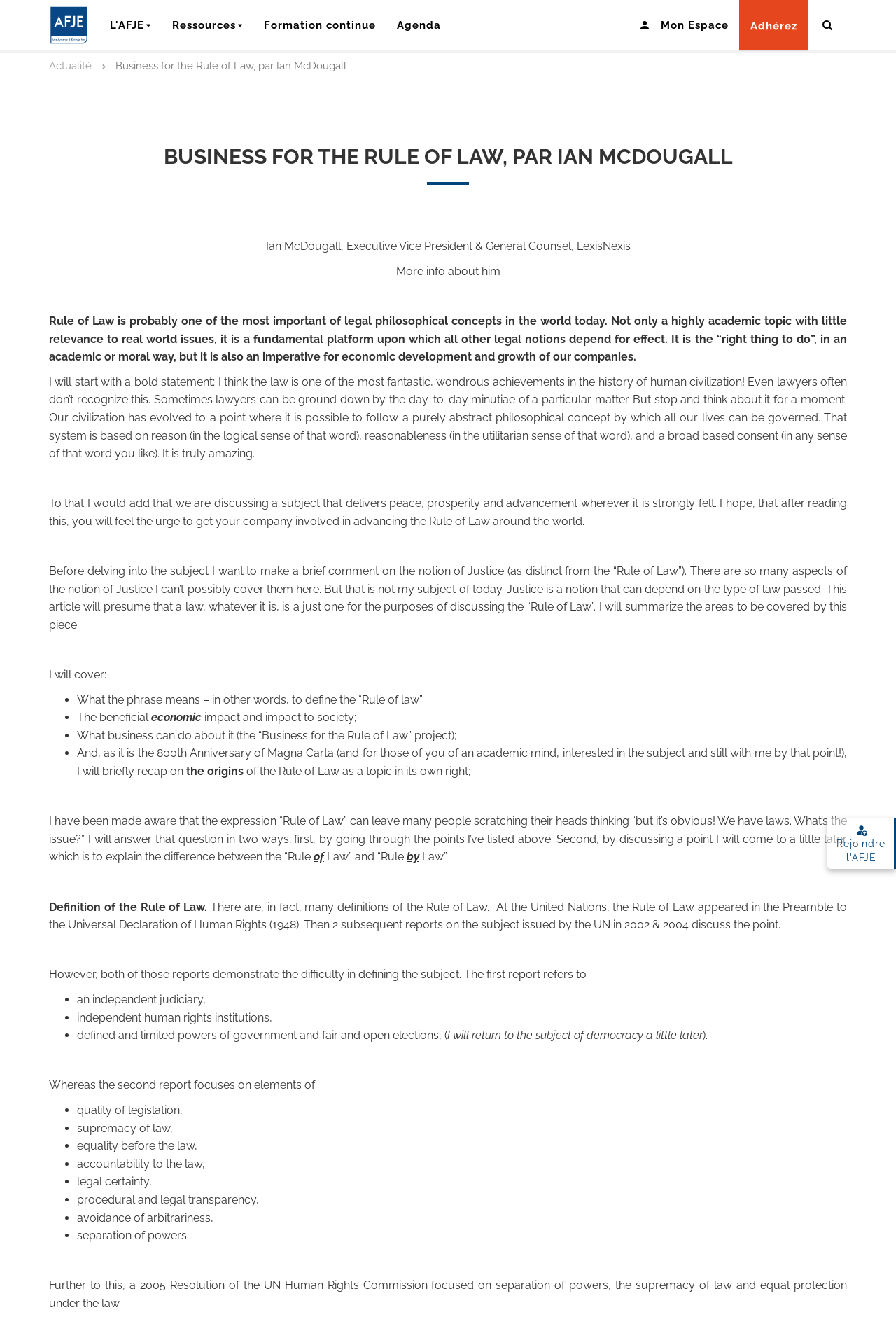What is the organization mentioned in the article?
Answer the question with detailed information derived from the image.

The organization mentioned in the article is LexisNexis, which is the company where Ian McDougall works as Executive Vice President & General Counsel.